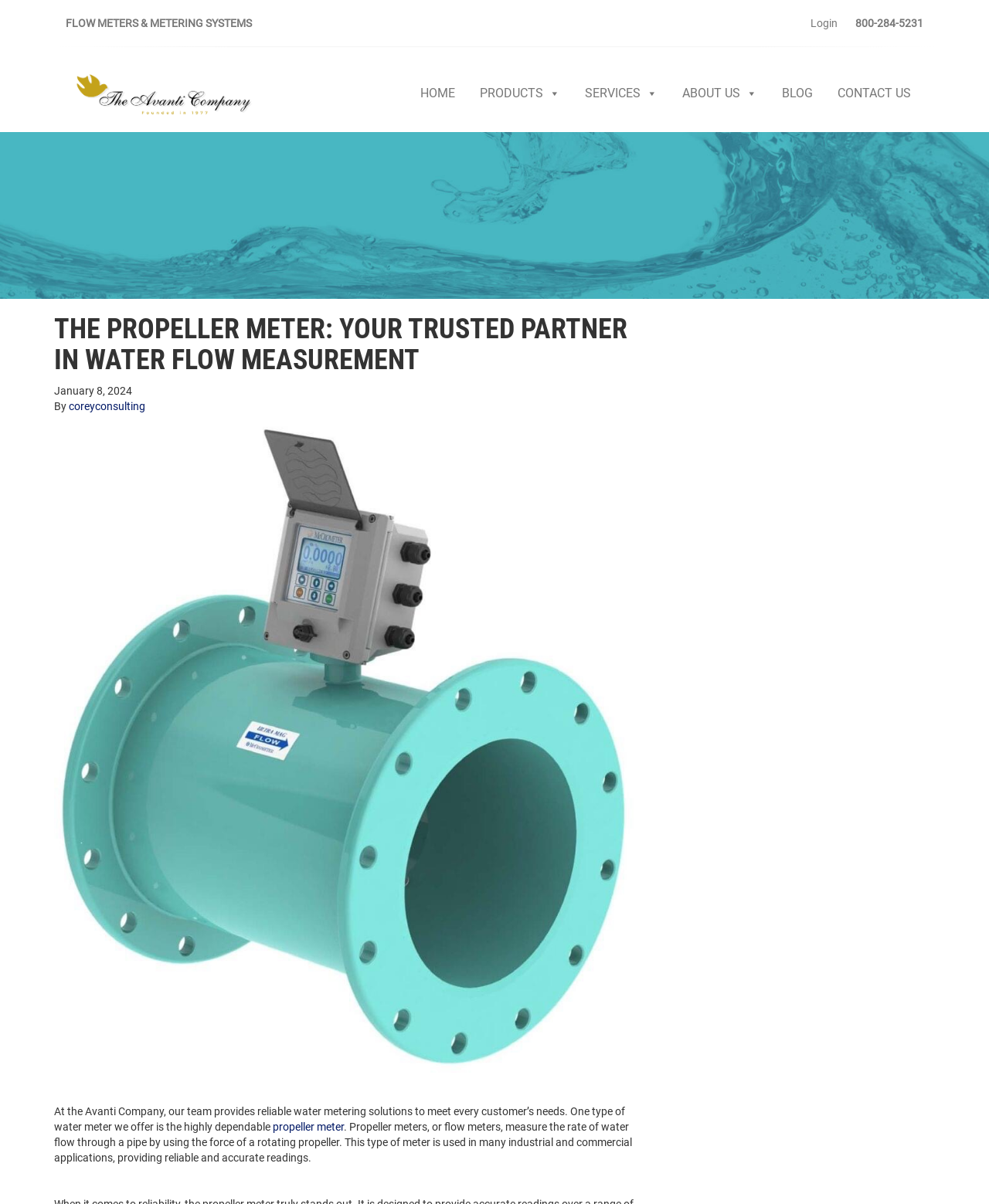What type of meter is used in industrial and commercial applications?
Utilize the image to construct a detailed and well-explained answer.

I found the answer by reading the paragraph that describes the propeller meter, which states that it is used in many industrial and commercial applications, providing reliable and accurate readings.